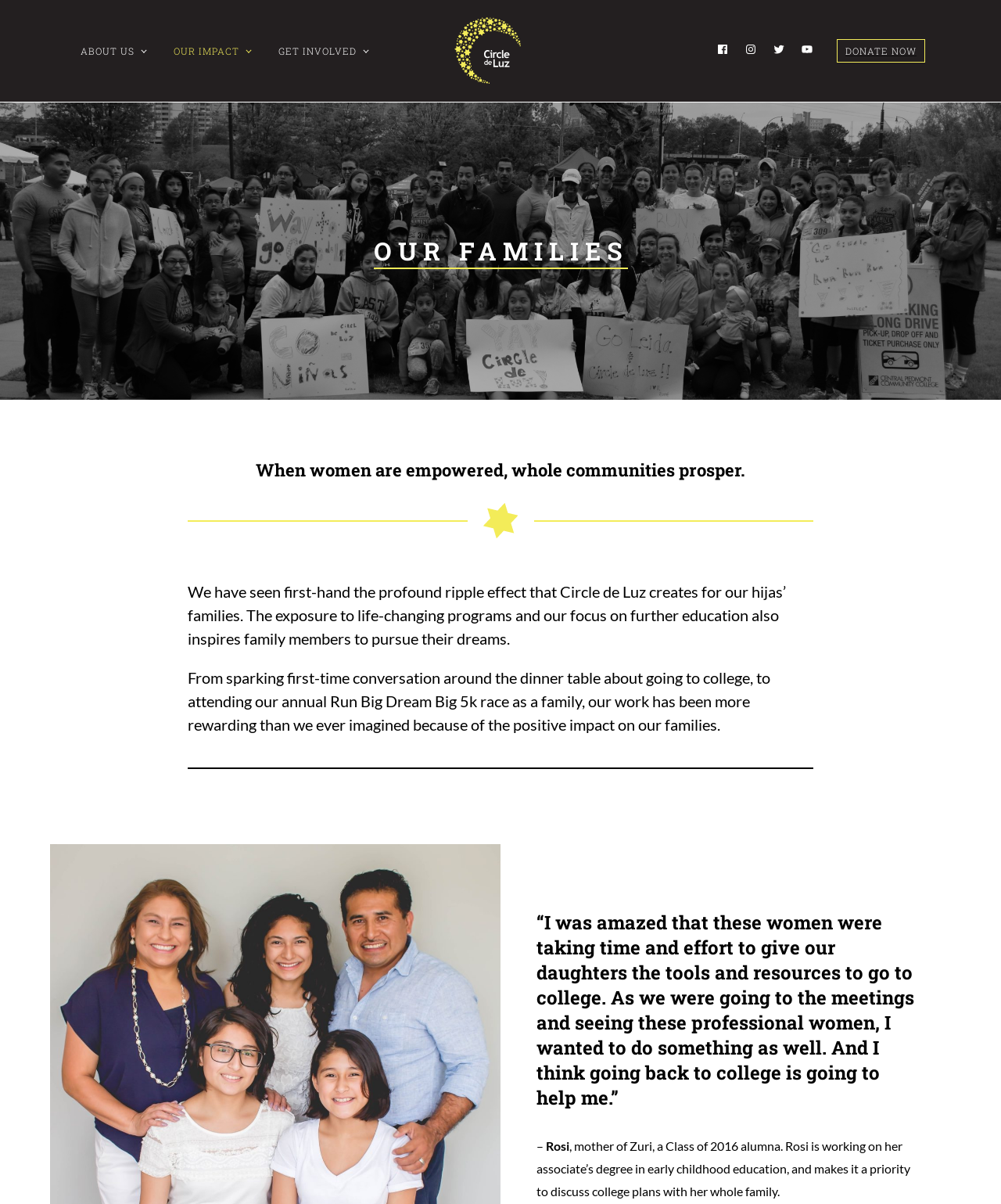How many social media links are there?
Examine the image and provide an in-depth answer to the question.

There are four social media links: Facebook, Instagram, Twitter, and YouTube, which can be found at the top right corner of the webpage.